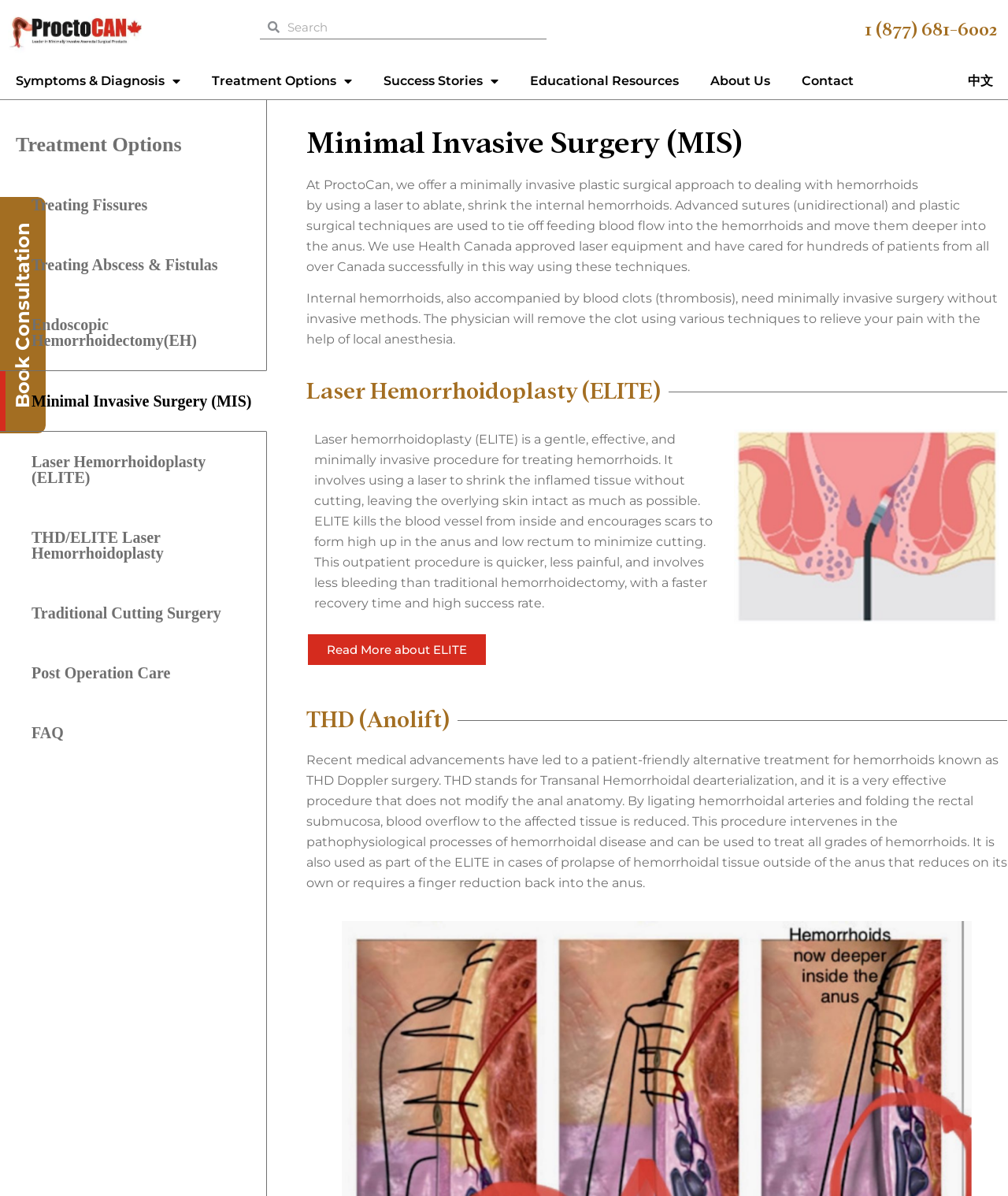For the following element description, predict the bounding box coordinates in the format (top-left x, top-left y, bottom-right x, bottom-right y). All values should be floating point numbers between 0 and 1. Description: Symptoms & Diagnosis

[0.0, 0.053, 0.195, 0.083]